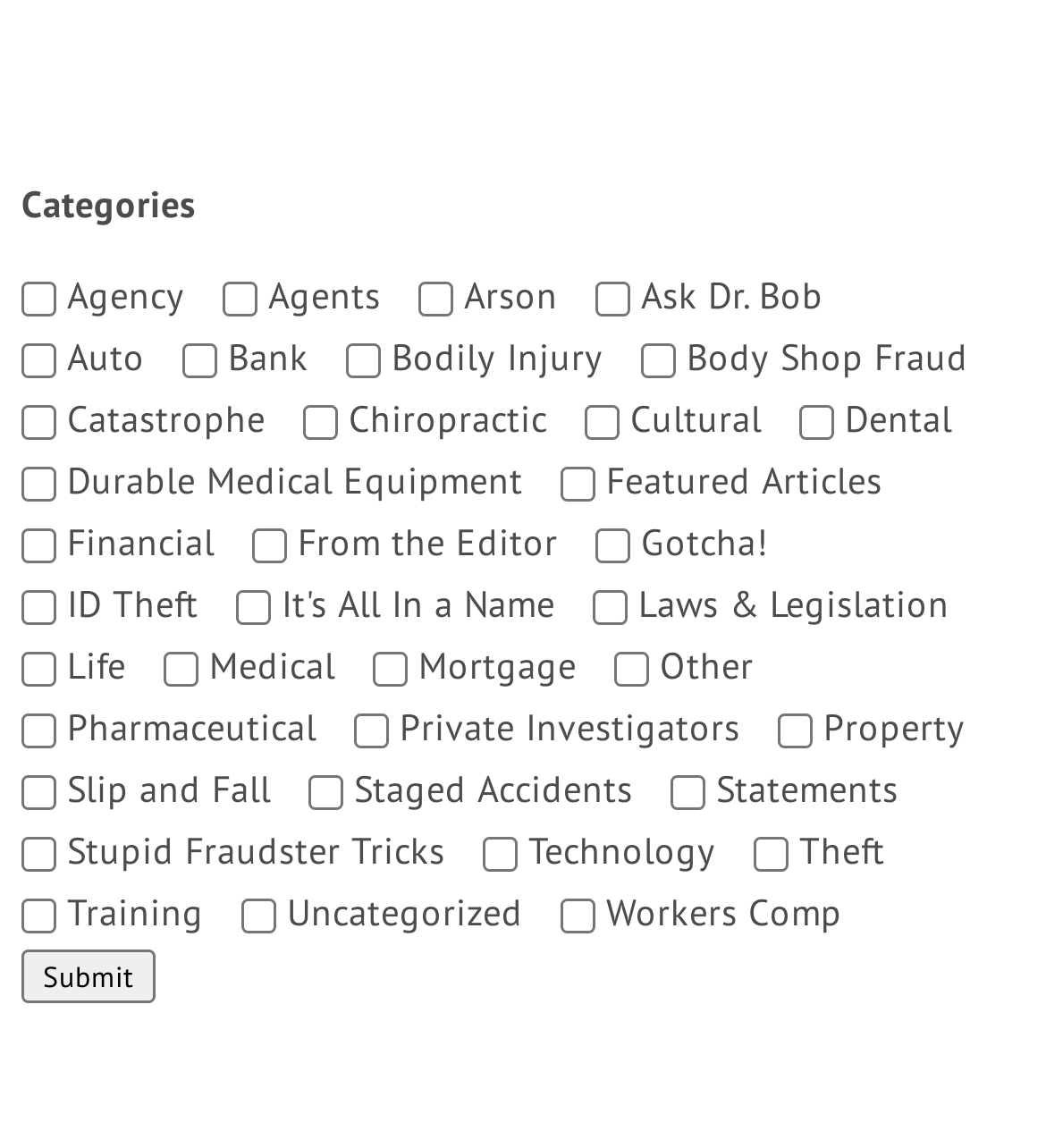Answer the question below in one word or phrase:
How many categories are available for selection?

30